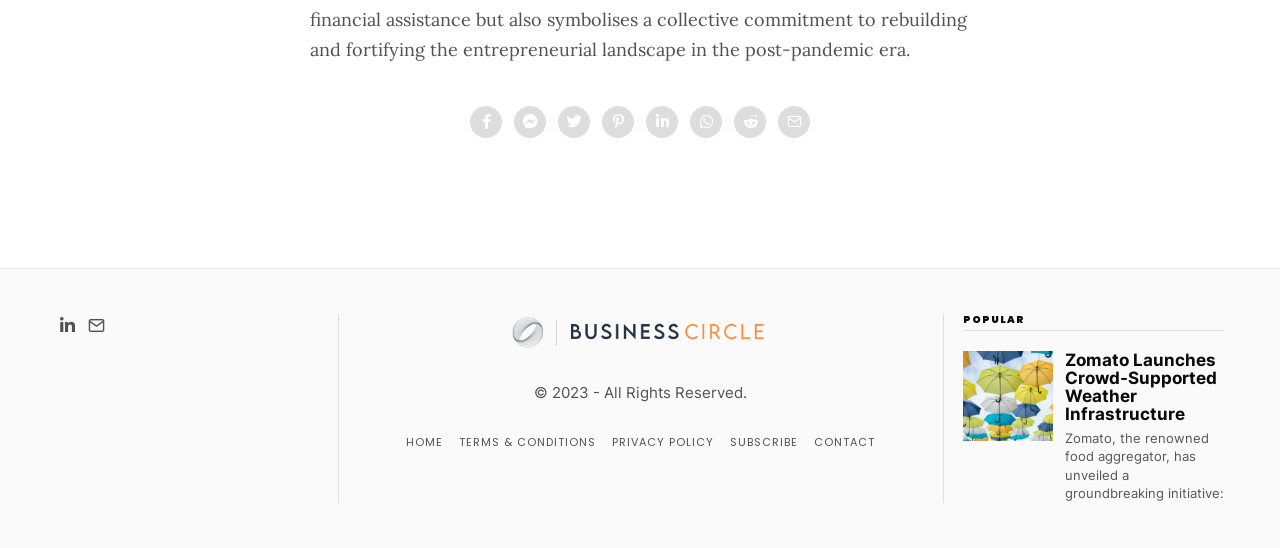Please identify the bounding box coordinates of where to click in order to follow the instruction: "view the article about Zomato's weather infrastructure".

[0.832, 0.639, 0.951, 0.775]